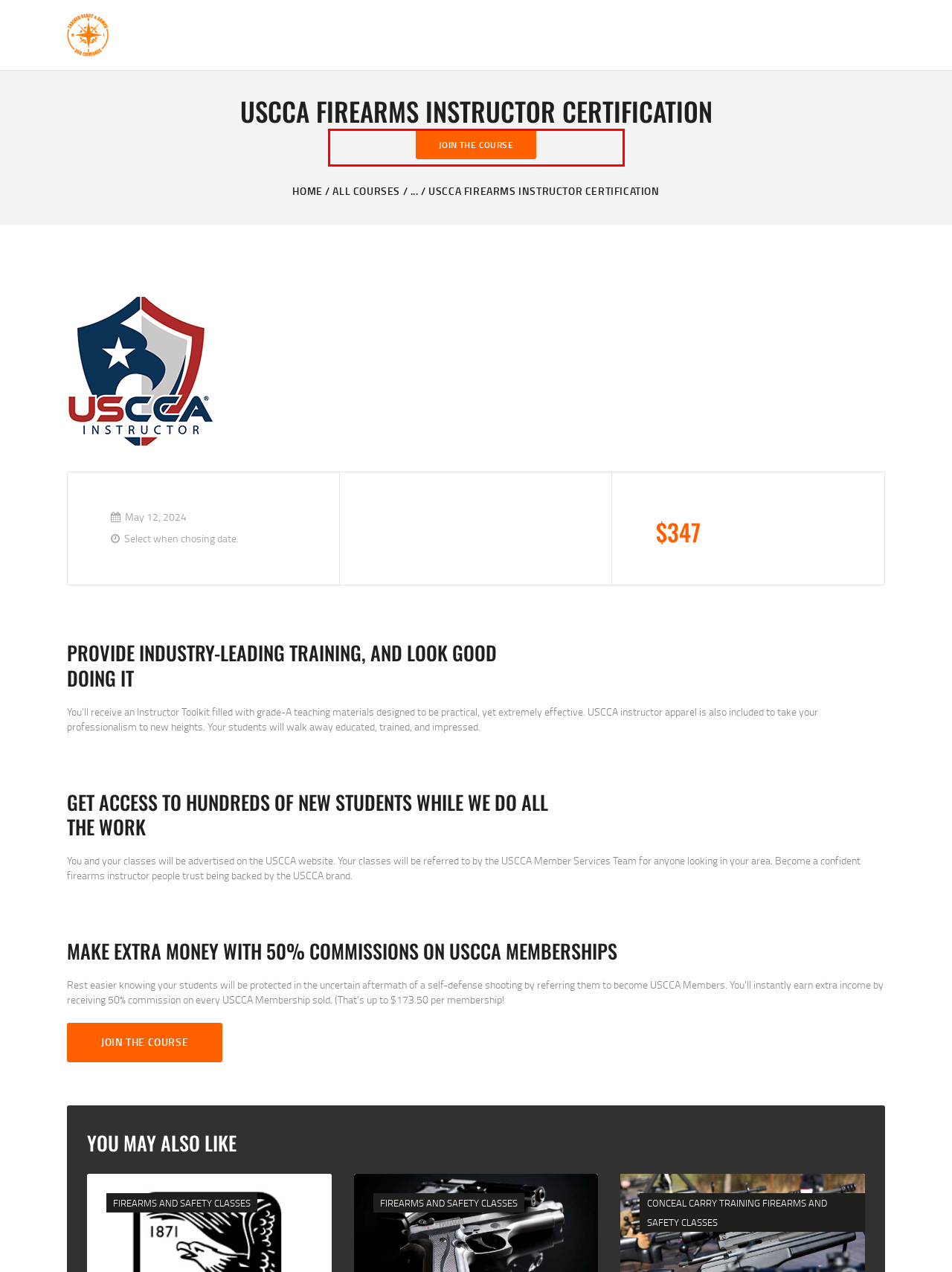Look at the screenshot of a webpage where a red bounding box surrounds a UI element. Your task is to select the best-matching webpage description for the new webpage after you click the element within the bounding box. The available options are:
A. FFL GUN TRANSFERS – TRAINED READY ARMED
B. TRAINED READY & ARMED GUNS | Bolingbrook | 60490    "FREE SHIPPING ON ALL GUNS"
C. USCCA Firearms Instructor Certification Training $597 – TRAINED READY ARMED
D. Firearms and Safety Classes – TRAINED READY ARMED
E. TRAINED READY ARMED  – Conceal Carry, Firearms, and Defense Training
F. Conceal Carry Training – TRAINED READY ARMED
G. About Us – TRAINED READY ARMED
H. Tips & Articles – TRAINED READY ARMED

H